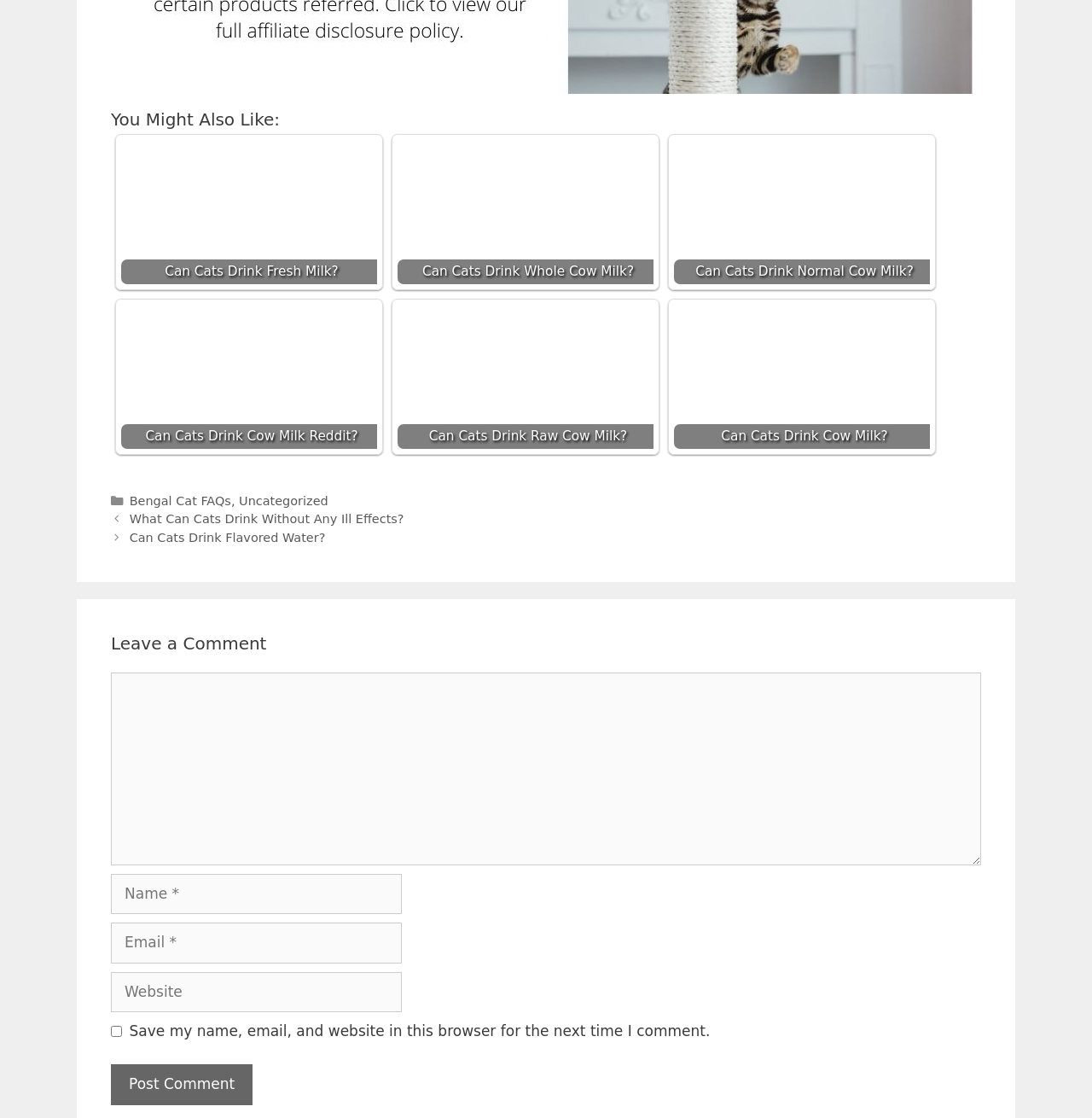What is the category of the post?
Provide a short answer using one word or a brief phrase based on the image.

Bengal Cat FAQs